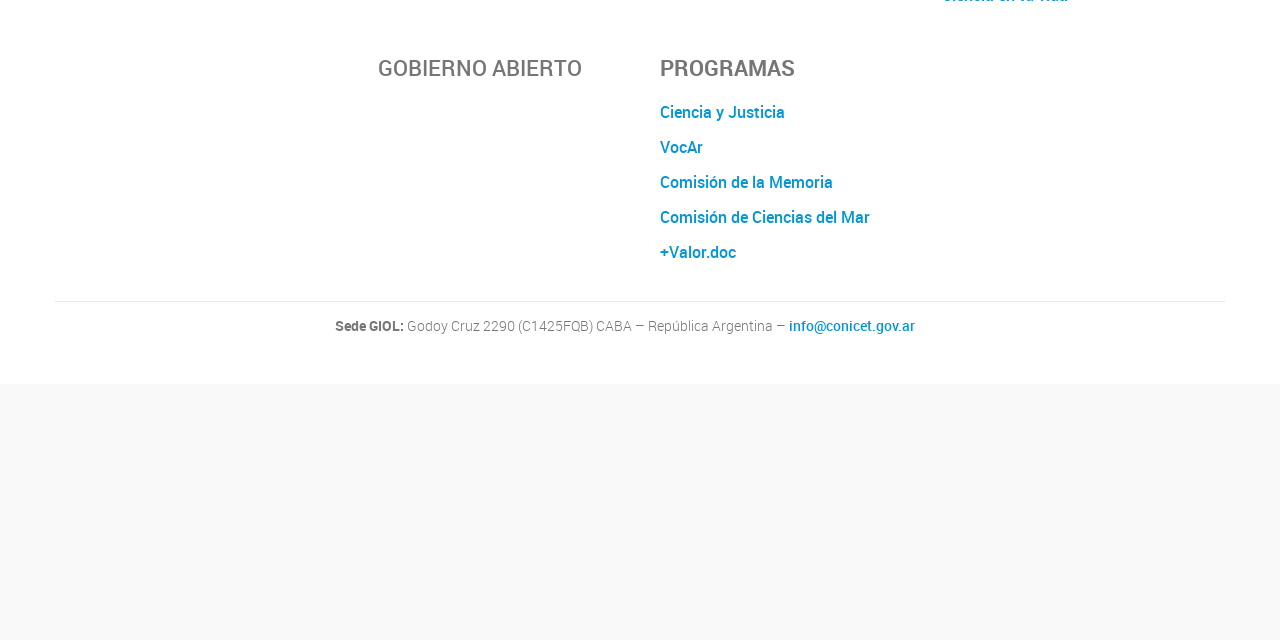Identify the bounding box coordinates for the UI element described as follows: Gobierno Abierto. Use the format (top-left x, top-left y, bottom-right x, bottom-right y) and ensure all values are floating point numbers between 0 and 1.

[0.295, 0.081, 0.454, 0.129]